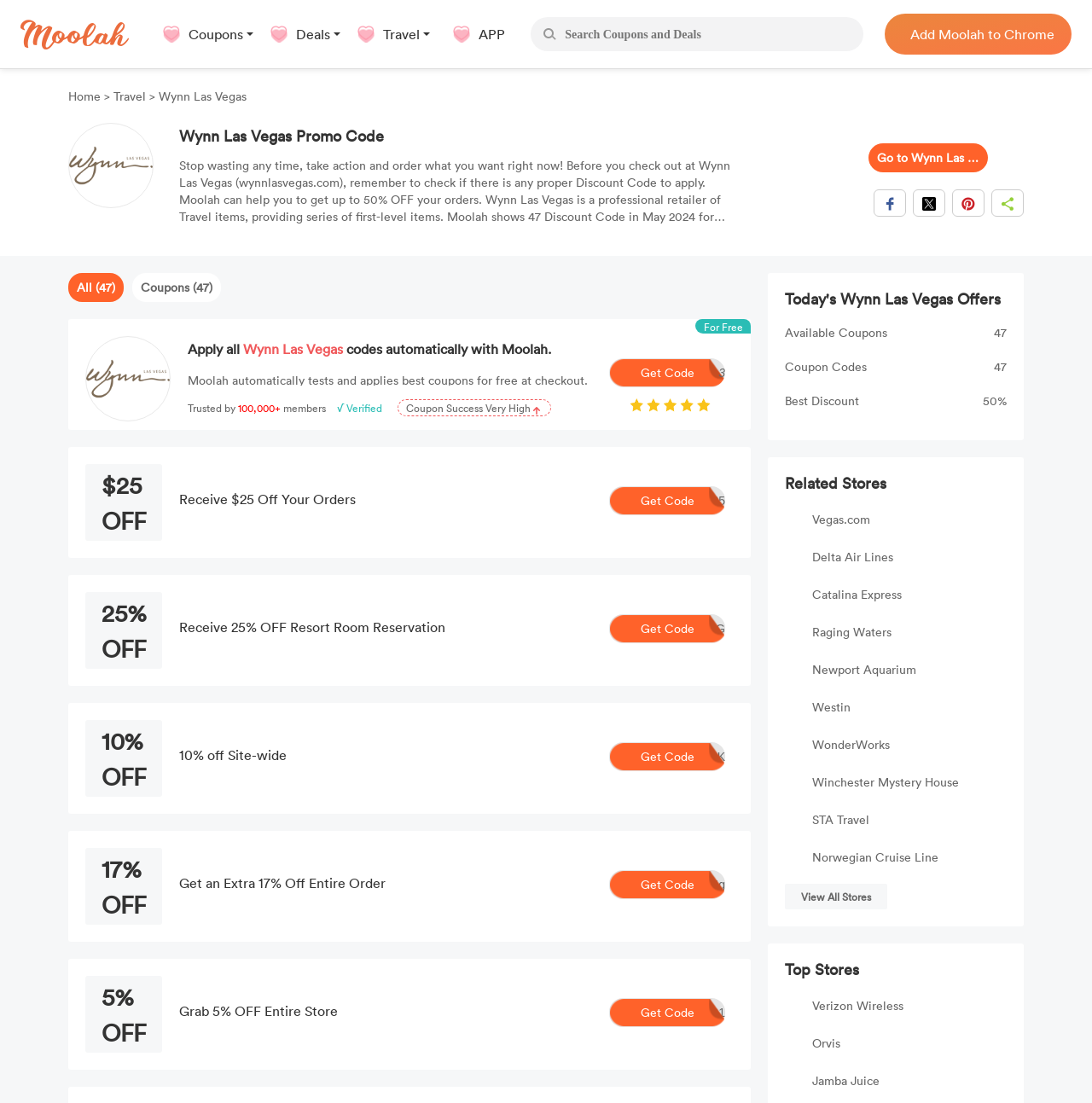Give a short answer using one word or phrase for the question:
What is the maximum discount offered by Wynn Las Vegas?

50% OFF